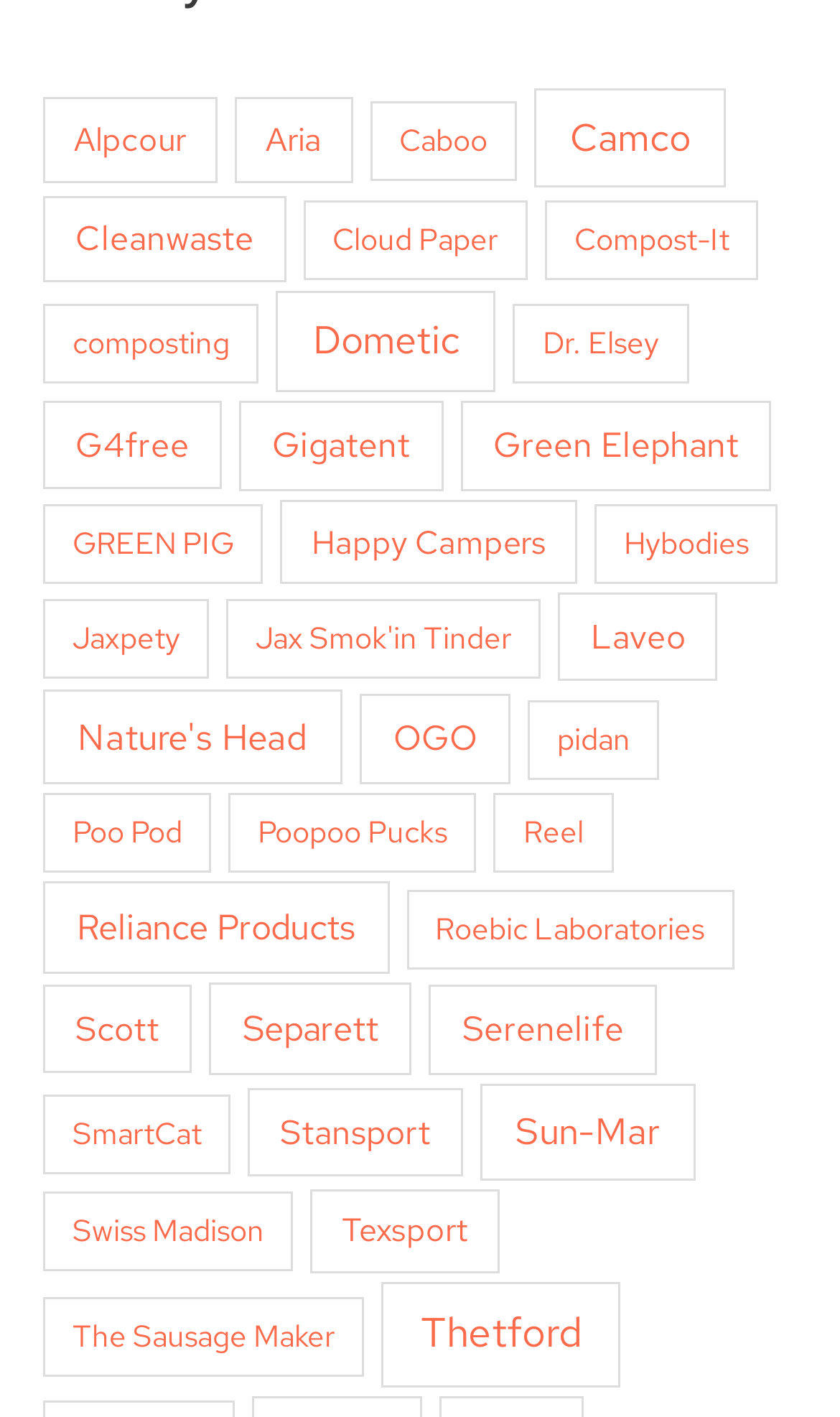Please determine the bounding box coordinates of the element's region to click in order to carry out the following instruction: "Explore Camco items". The coordinates should be four float numbers between 0 and 1, i.e., [left, top, right, bottom].

[0.44, 0.071, 0.615, 0.127]